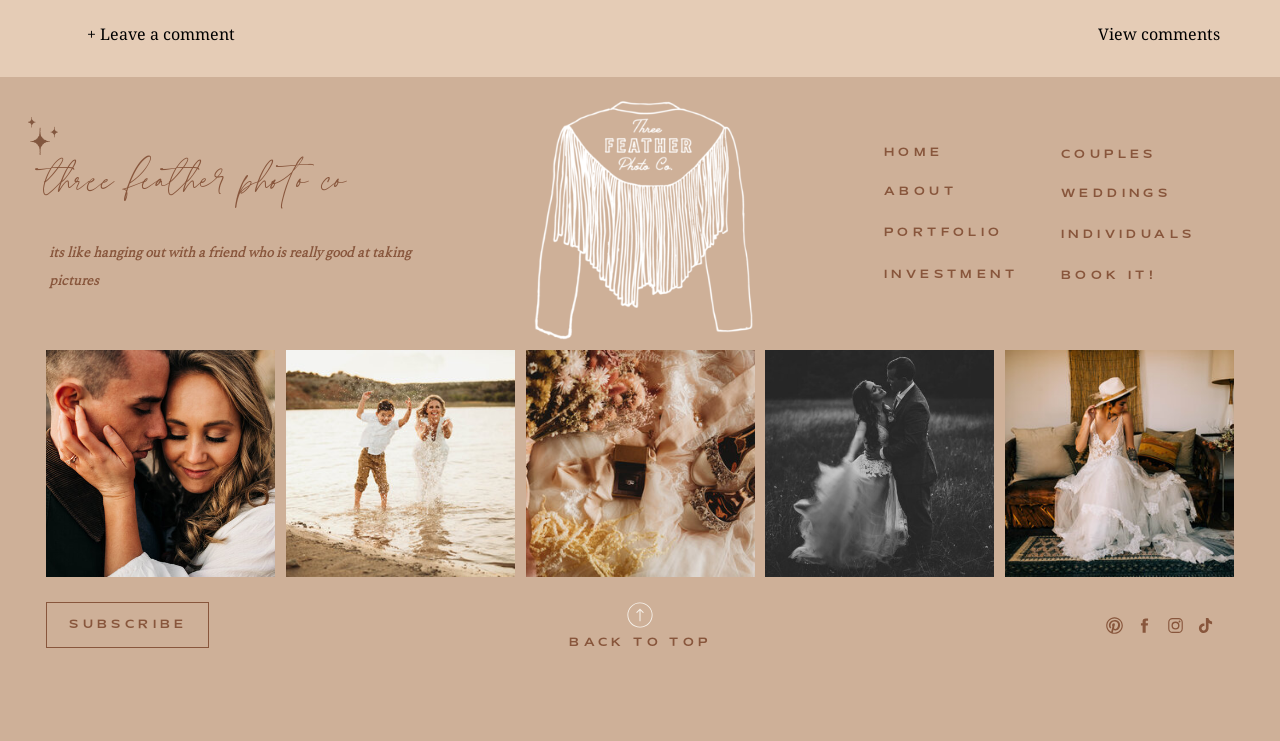What type of photography services are offered?
Answer the question in as much detail as possible.

I found the types of photography services offered by looking at the links with text 'COUPLES', 'WEDDINGS', and 'INDIVIDUALS' located at the bottom of the webpage.